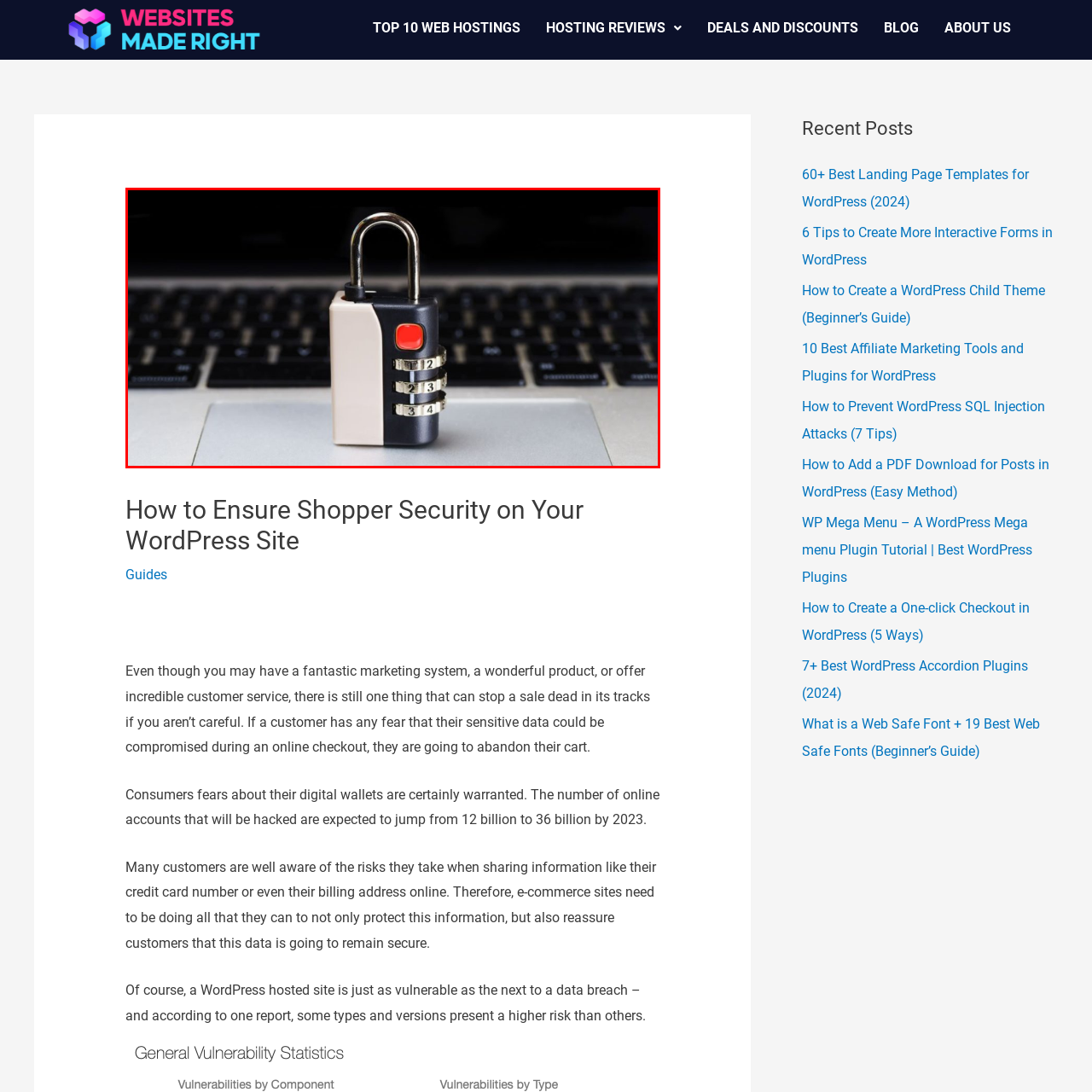Refer to the image within the red outline and provide a one-word or phrase answer to the question:
What is the purpose of the combination lock on the laptop keyboard?

Security